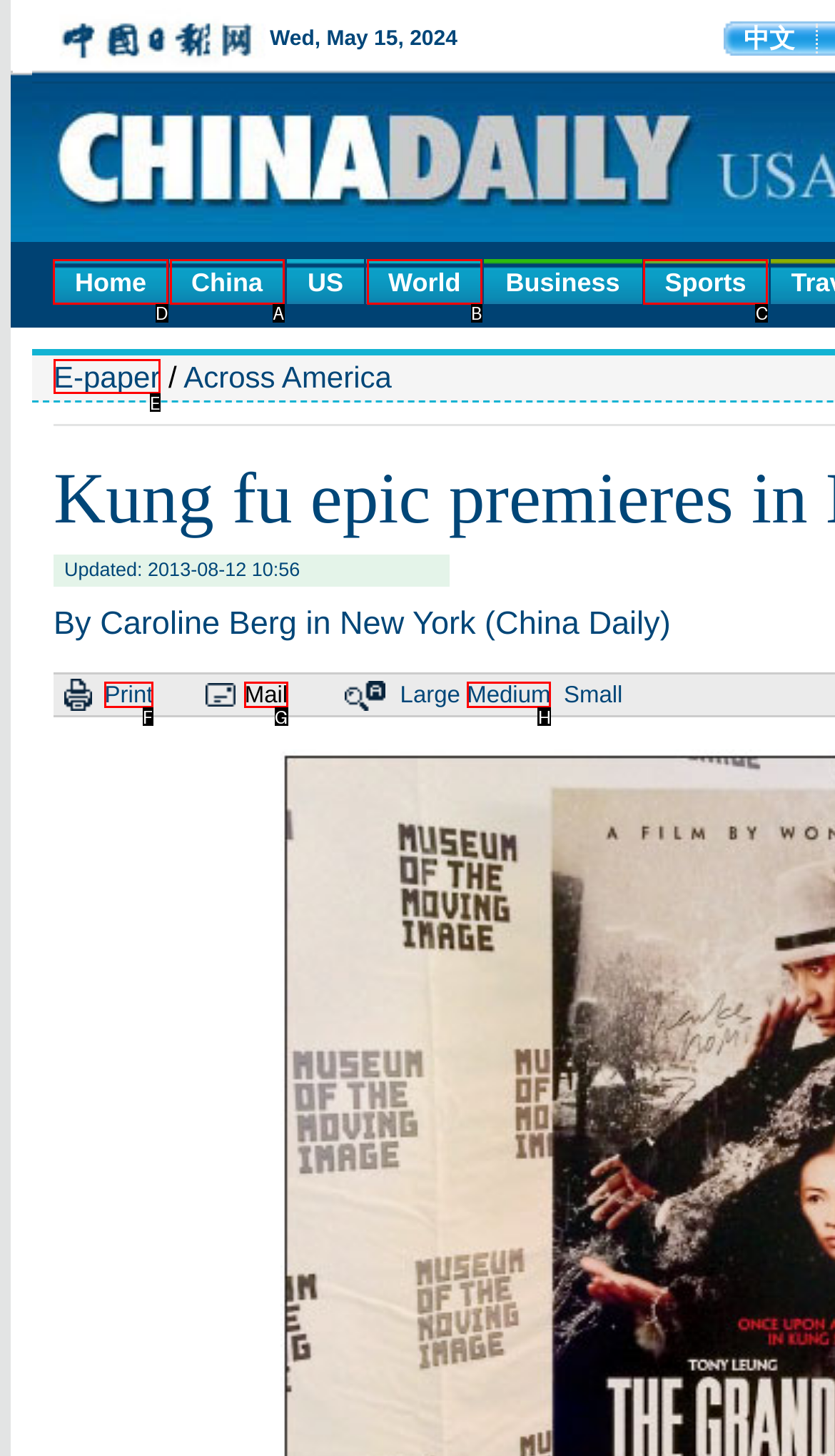To complete the instruction: go to home page, which HTML element should be clicked?
Respond with the option's letter from the provided choices.

D